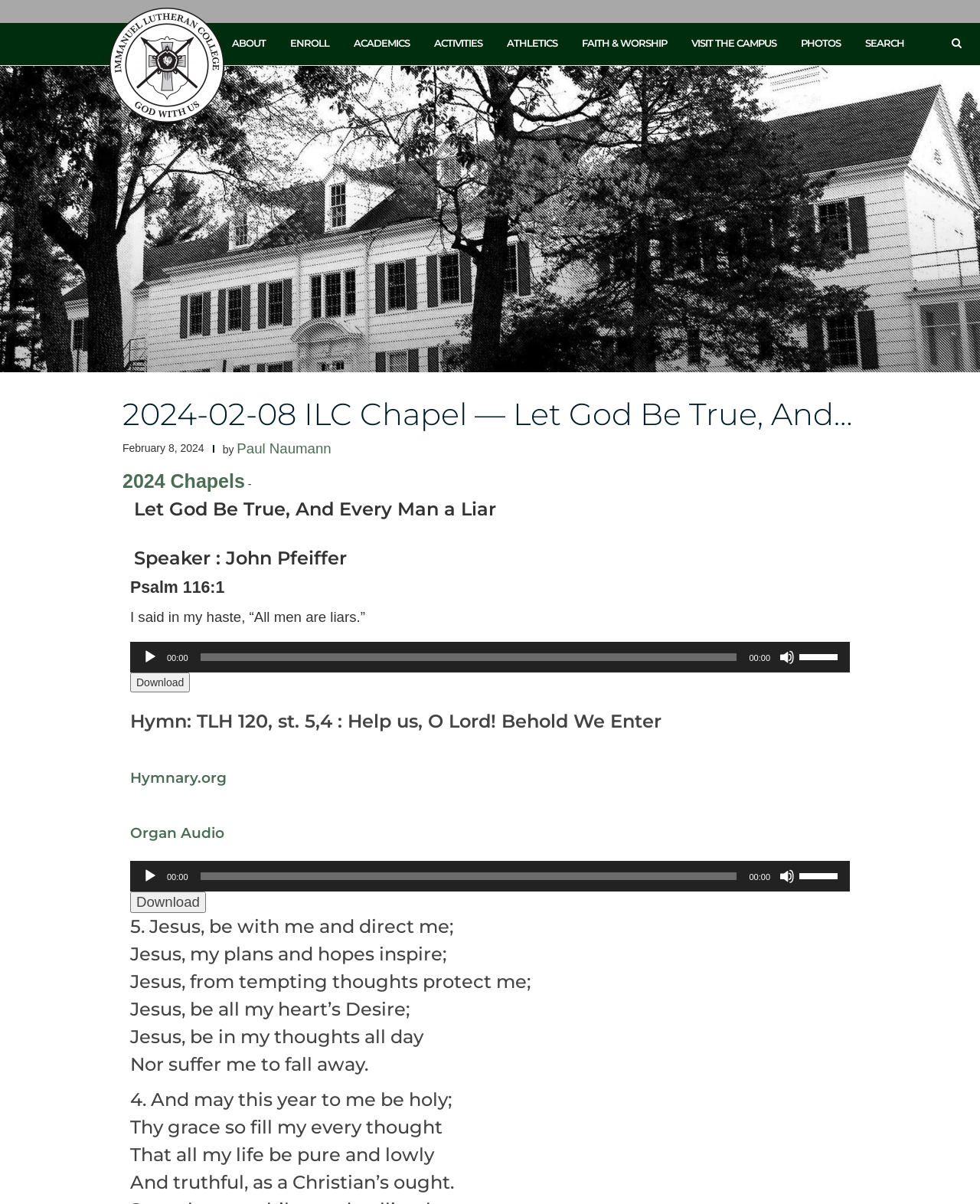Find the bounding box coordinates of the clickable element required to execute the following instruction: "Download the hymn". Provide the coordinates as four float numbers between 0 and 1, i.e., [left, top, right, bottom].

[0.133, 0.559, 0.194, 0.575]